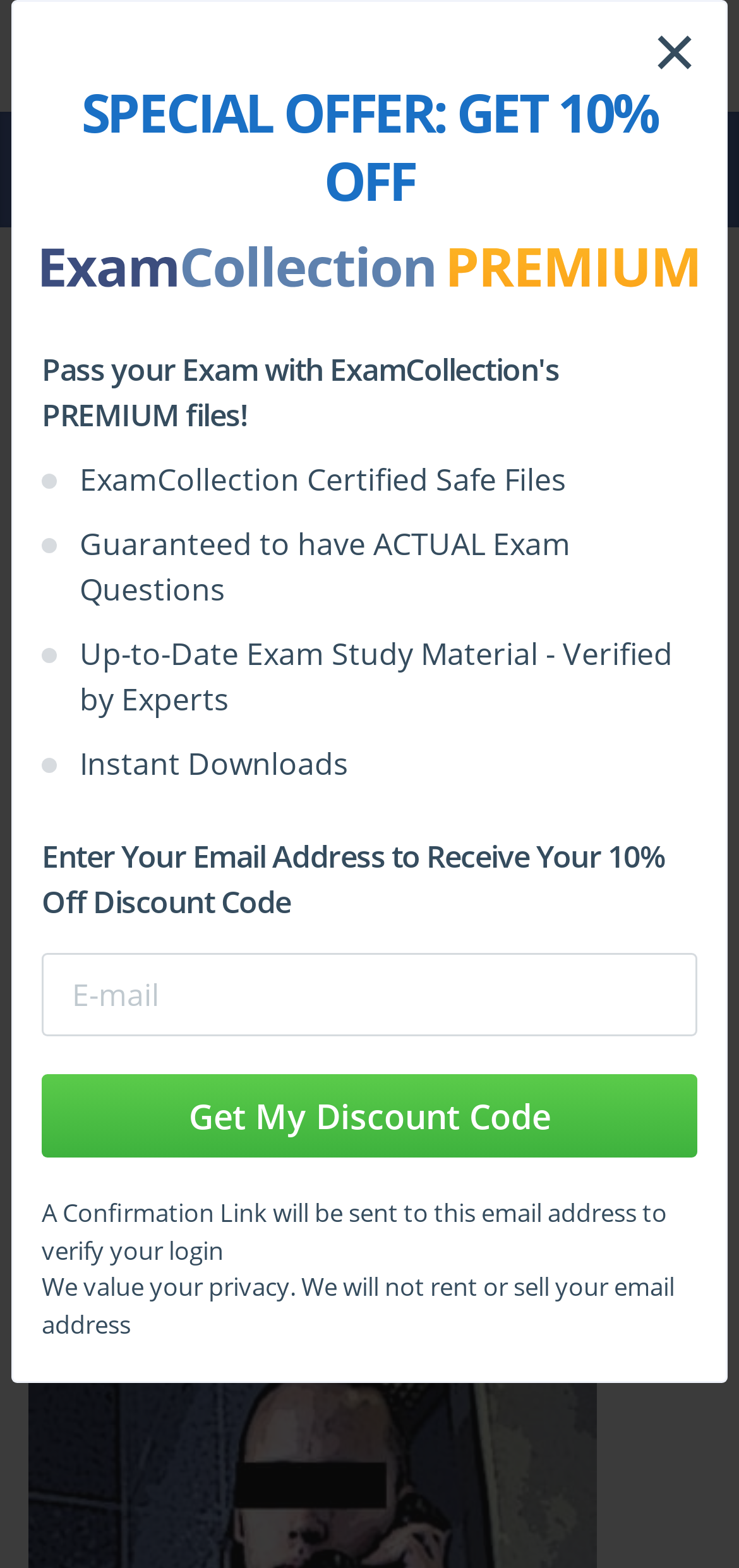What is the discount offered for ExamCollection Premium Pass?
Based on the screenshot, respond with a single word or phrase.

10% off